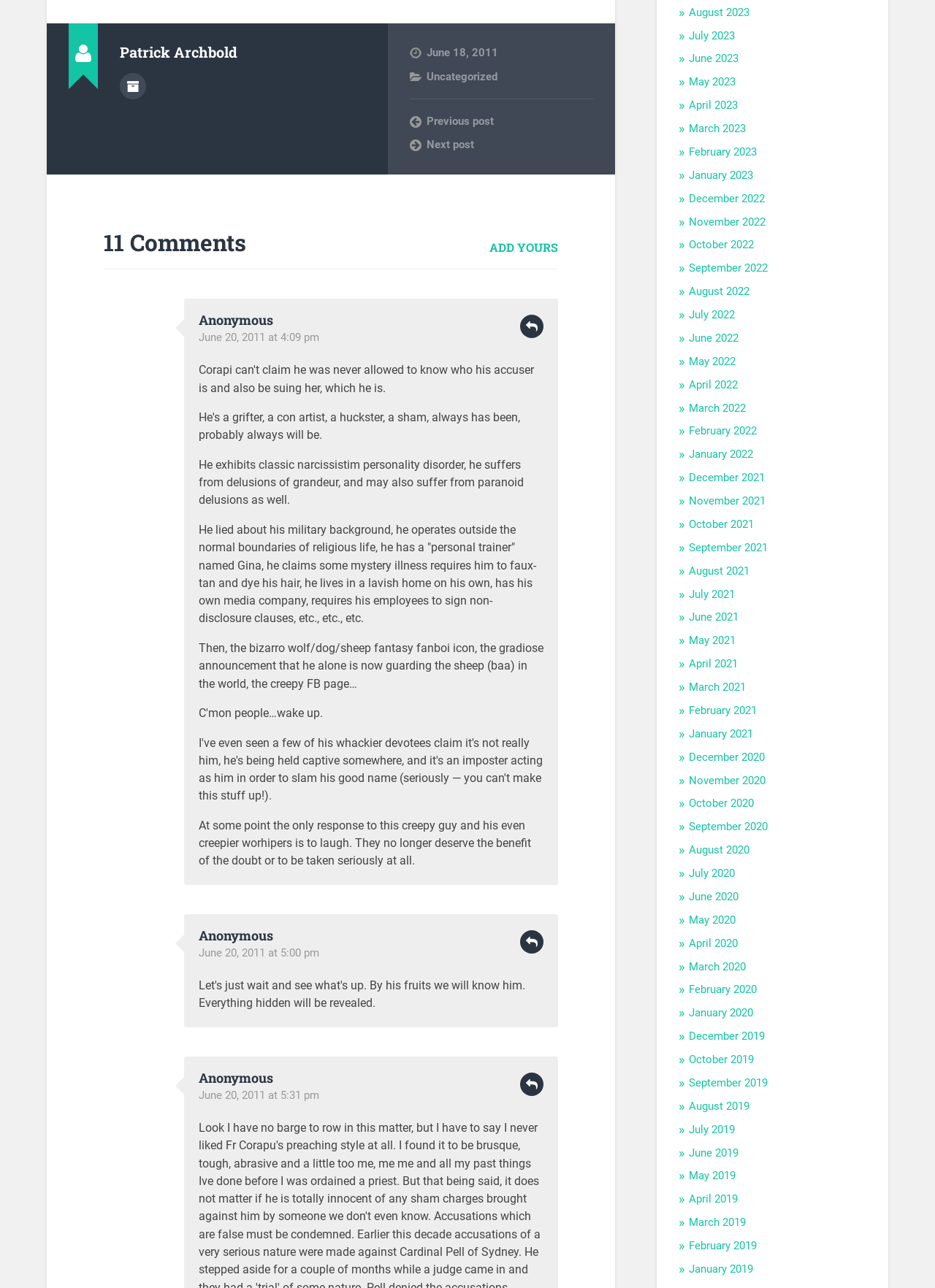What is the author's name?
Please give a detailed and thorough answer to the question, covering all relevant points.

The author's name is mentioned in the heading element at the top of the page, which is 'Patrick Archbold'.